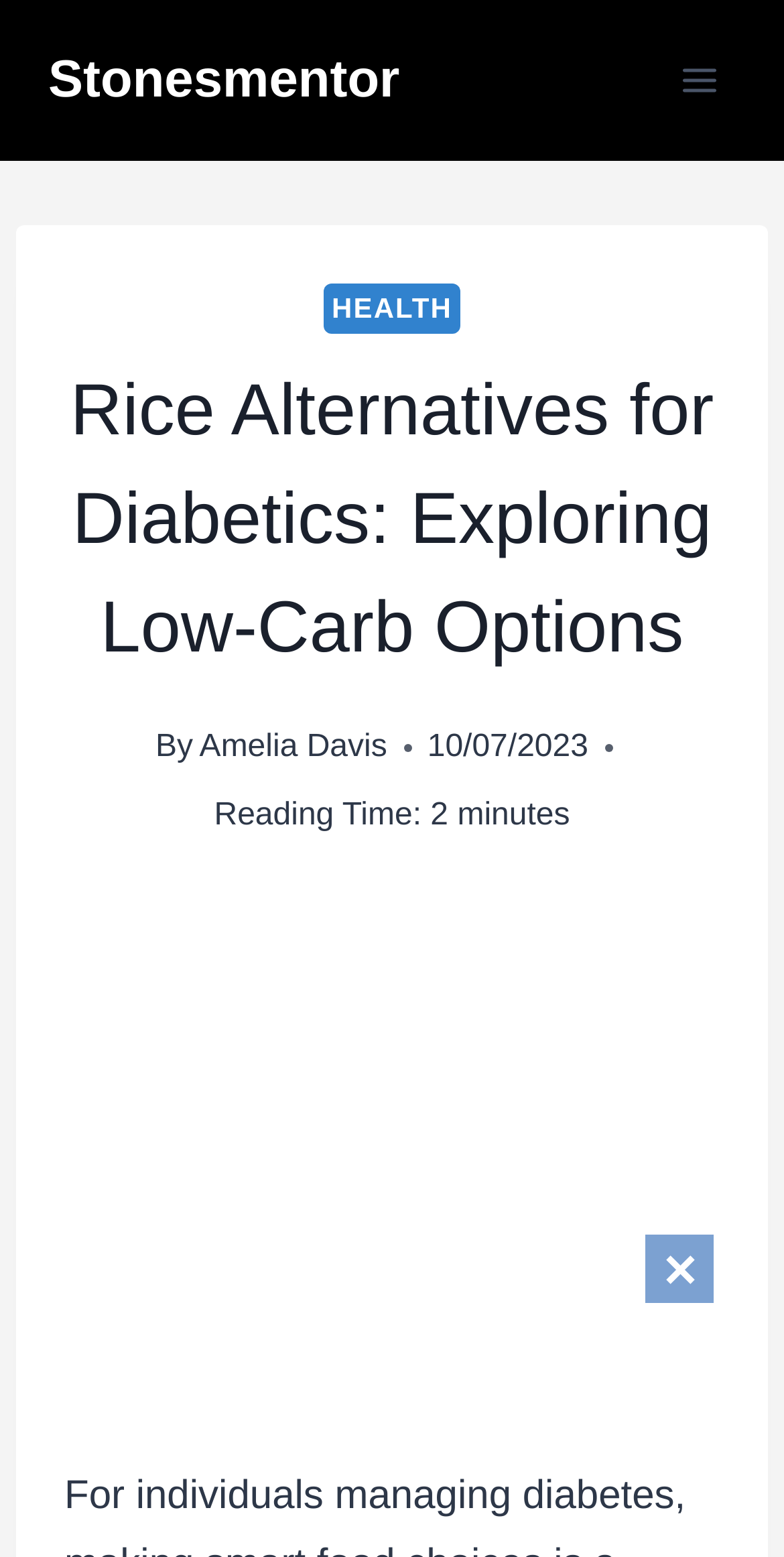How long does it take to read the article?
Please answer the question as detailed as possible based on the image.

The reading time of the article can be found by looking at the text next to the 'Reading Time:' label, which is '2 minutes'.